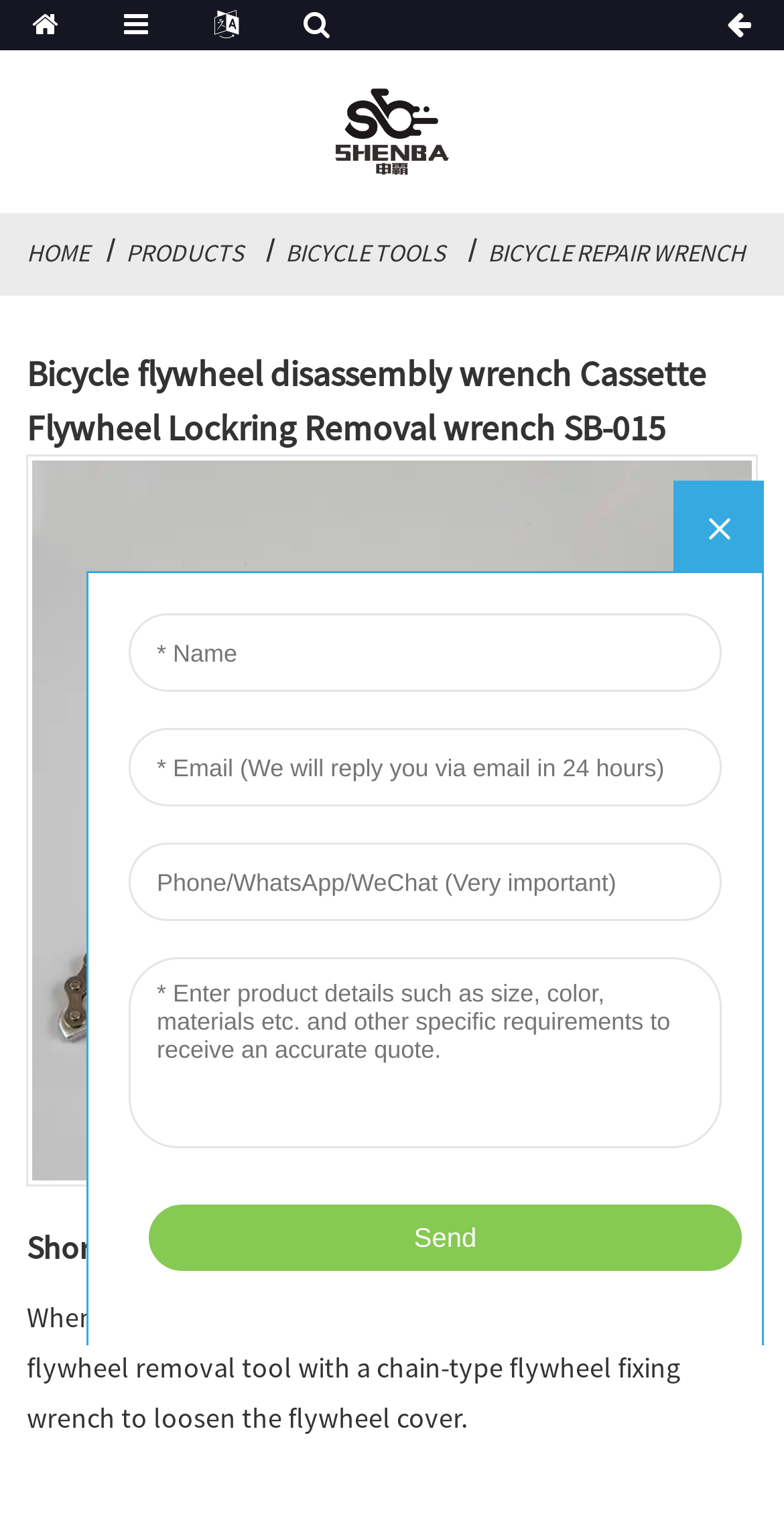What type of tool is the product?
Based on the screenshot, respond with a single word or phrase.

Flywheel removal tool